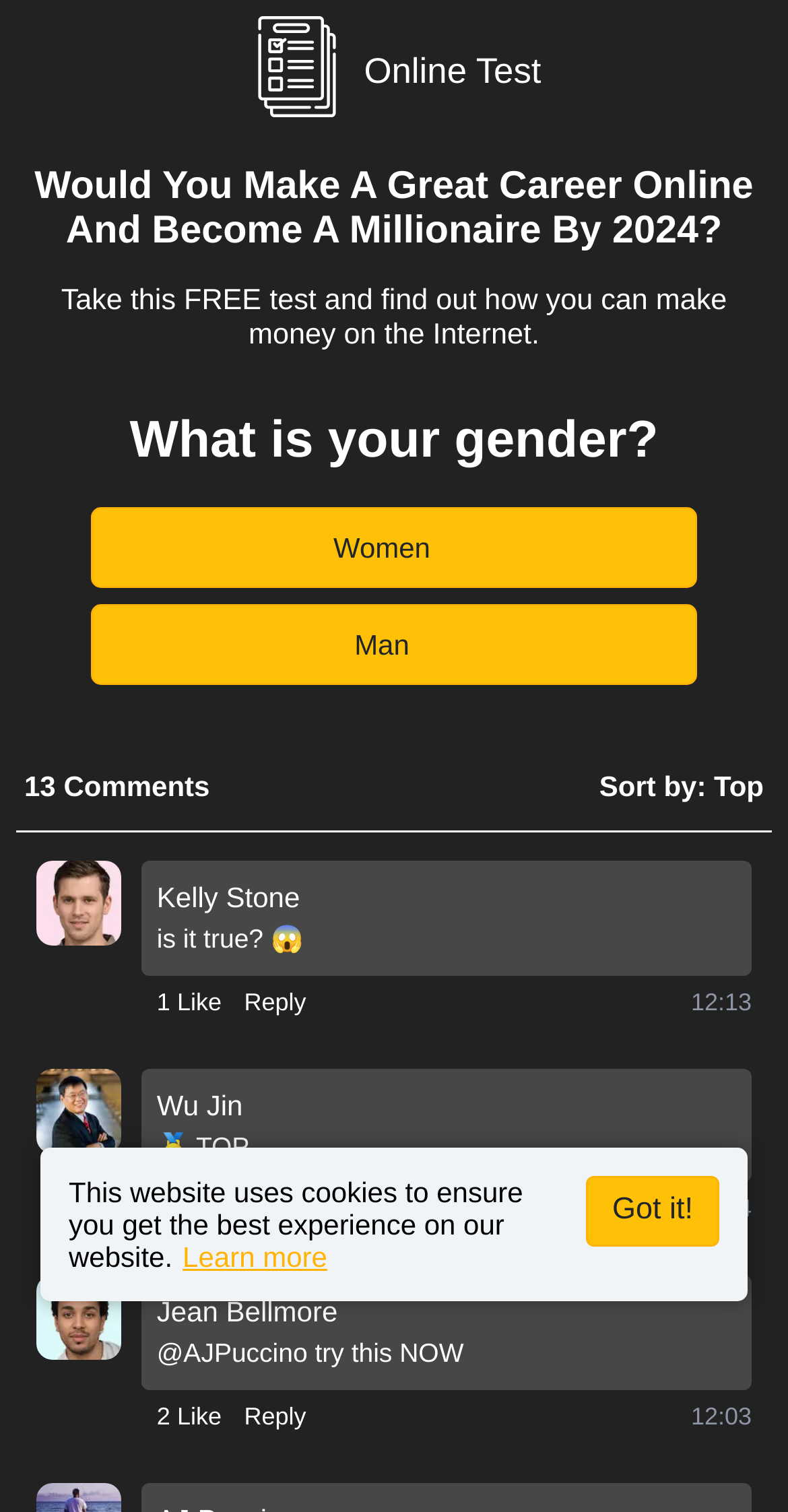Point out the bounding box coordinates of the section to click in order to follow this instruction: "Click the 'Got it!' button".

[0.744, 0.777, 0.913, 0.824]